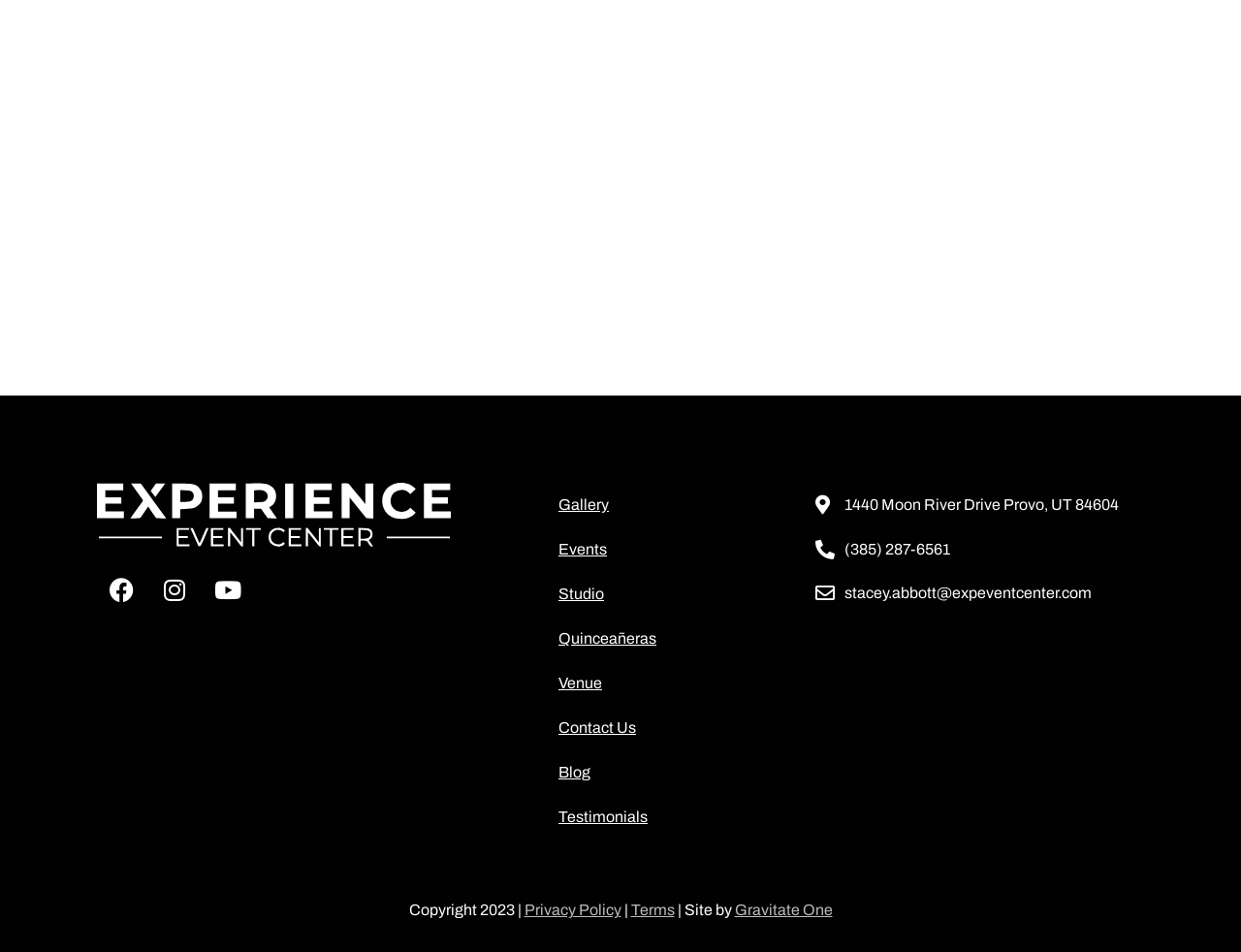Find the bounding box of the element with the following description: "Facebook". The coordinates must be four float numbers between 0 and 1, formatted as [left, top, right, bottom].

[0.078, 0.595, 0.117, 0.645]